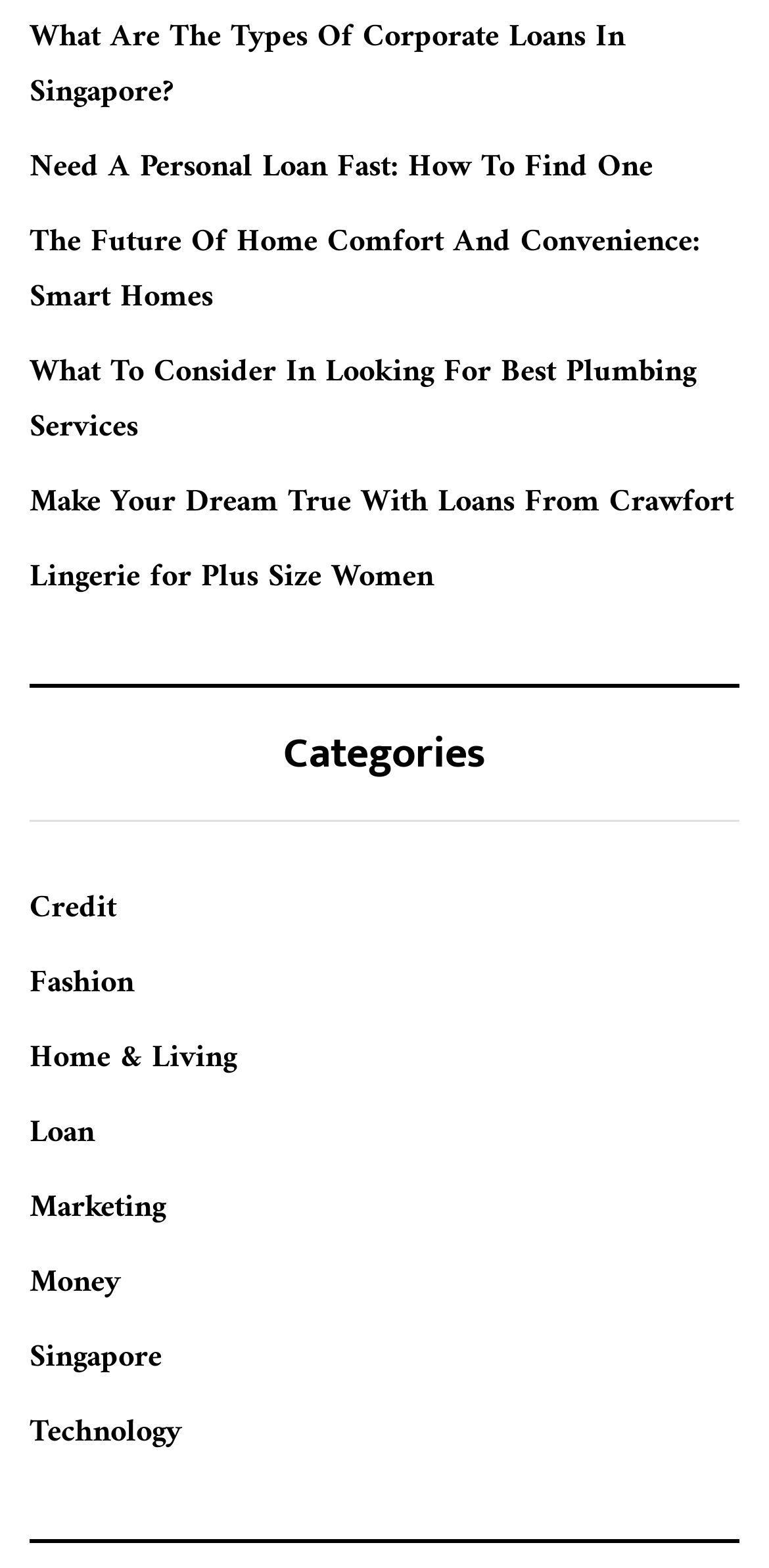Determine the bounding box coordinates for the area you should click to complete the following instruction: "Read about corporate loans in Singapore".

[0.038, 0.006, 0.813, 0.076]